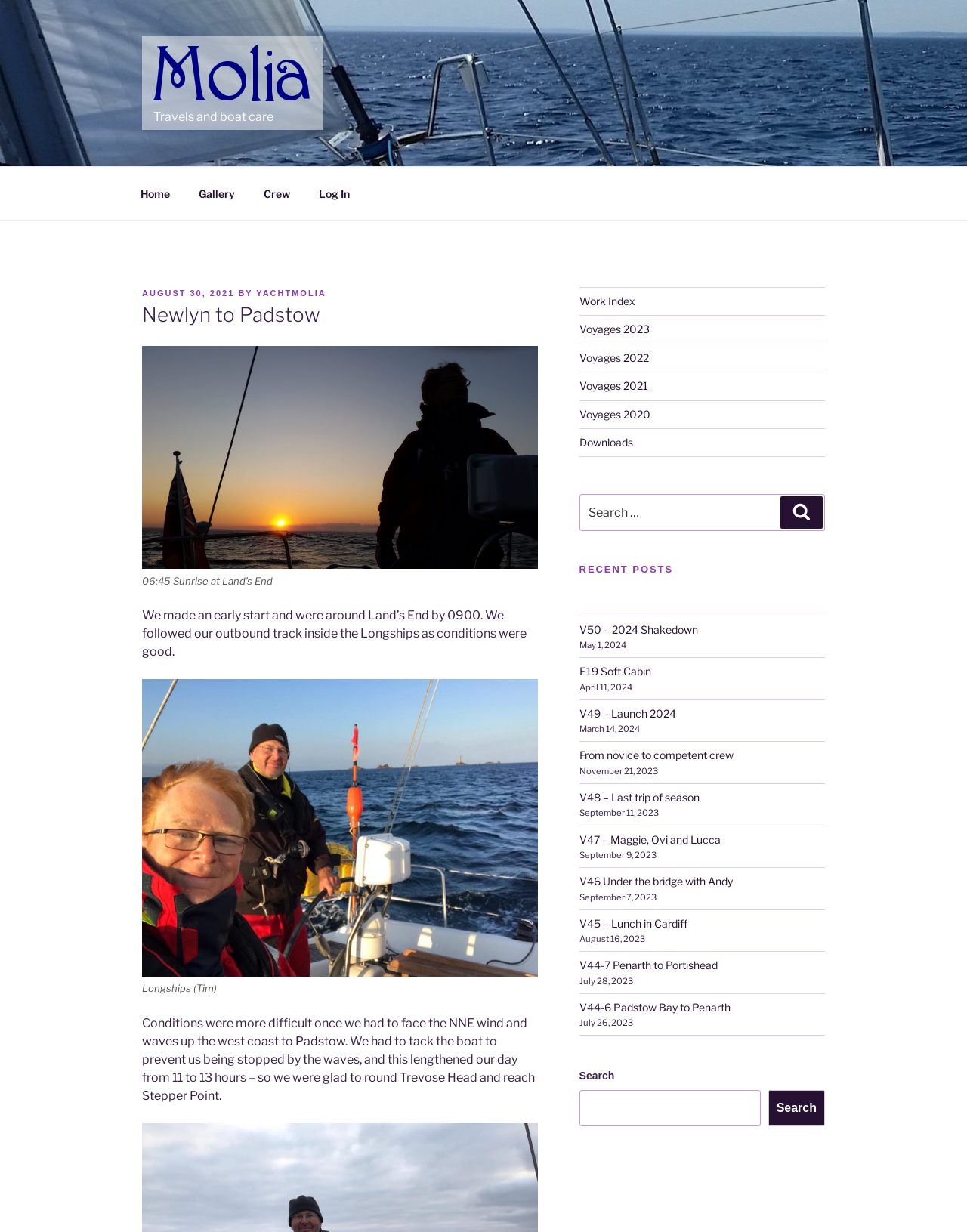For the following element description, predict the bounding box coordinates in the format (top-left x, top-left y, bottom-right x, bottom-right y). All values should be floating point numbers between 0 and 1. Description: New Online Booking

None